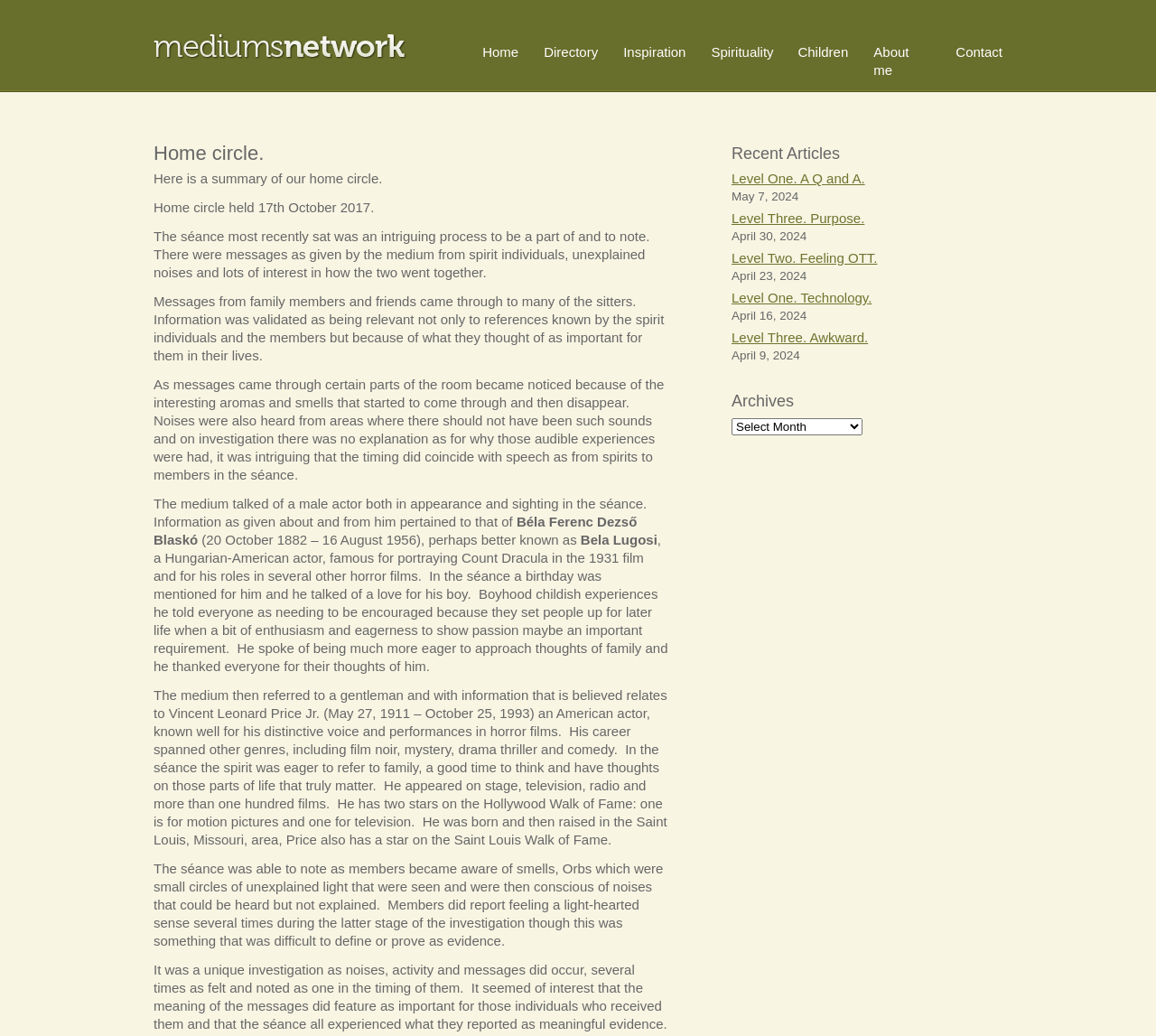Detail the features and information presented on the webpage.

The webpage is about a spiritual or paranormal-themed website, specifically a "Home circle" that appears to be a gathering or community focused on mediumship and spirituality. At the top of the page, there is a heading "Mediums Network" and a series of links to different sections of the website, including "Home", "Directory", "Inspiration", and "About me".

Below the top navigation, there is a heading "Home circle." followed by a brief summary of a séance that took place on October 17th, 2017. The summary describes the séance as an intriguing process that involved messages from spirit individuals, unexplained noises, and interesting aromas and smells.

The main content of the page is a series of paragraphs that describe the séance in more detail. The text mentions that messages from family members and friends came through to many of the sitters, and that the medium talked about a male actor who appeared in the séance. The actor is later revealed to be Béla Lugosi, a Hungarian-American actor famous for portraying Count Dracula in the 1931 film.

The text also mentions that the medium referred to another gentleman, Vincent Leonard Price Jr., an American actor known for his distinctive voice and performances in horror films. The spirit of Price appeared to be eager to refer to family and encouraged the sitters to think about the important parts of life.

Throughout the séance, members reported experiencing strange phenomena, including unexplained smells, orbs of light, and noises that could not be explained. The text concludes by stating that the séance was a unique investigation that provided meaningful evidence for those who participated.

On the right-hand side of the page, there is a section titled "Recent Articles" that lists several links to articles with titles such as "Level One. A Q and A." and "Level Three. Purpose." Each article is accompanied by a date, ranging from April 9, 2024, to May 7, 2024. Below the recent articles section, there is a heading "Archives" and a combobox that appears to allow users to select from a list of archived articles.